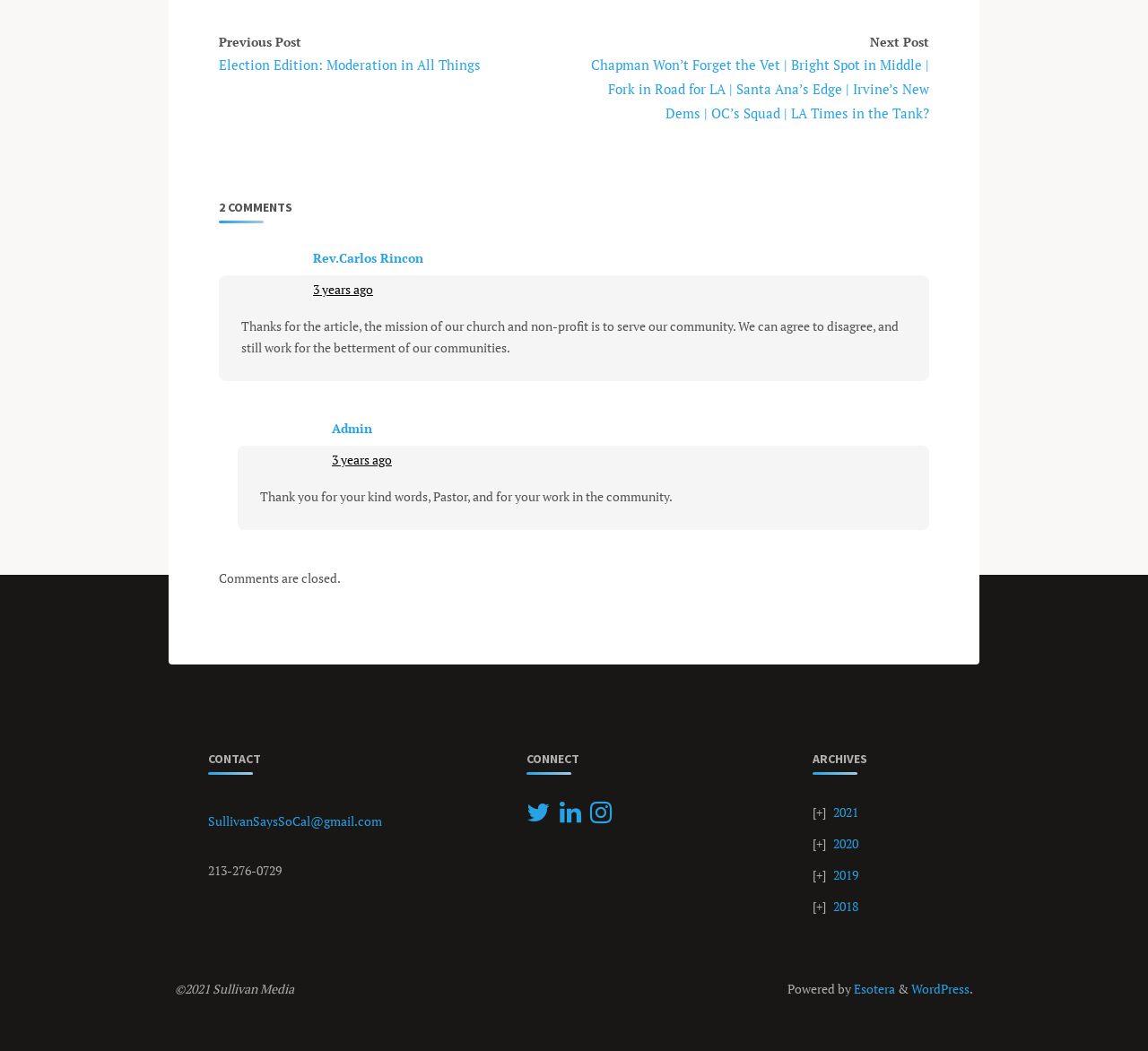Locate the bounding box coordinates of the element that should be clicked to execute the following instruction: "Visit the Facebook page".

None